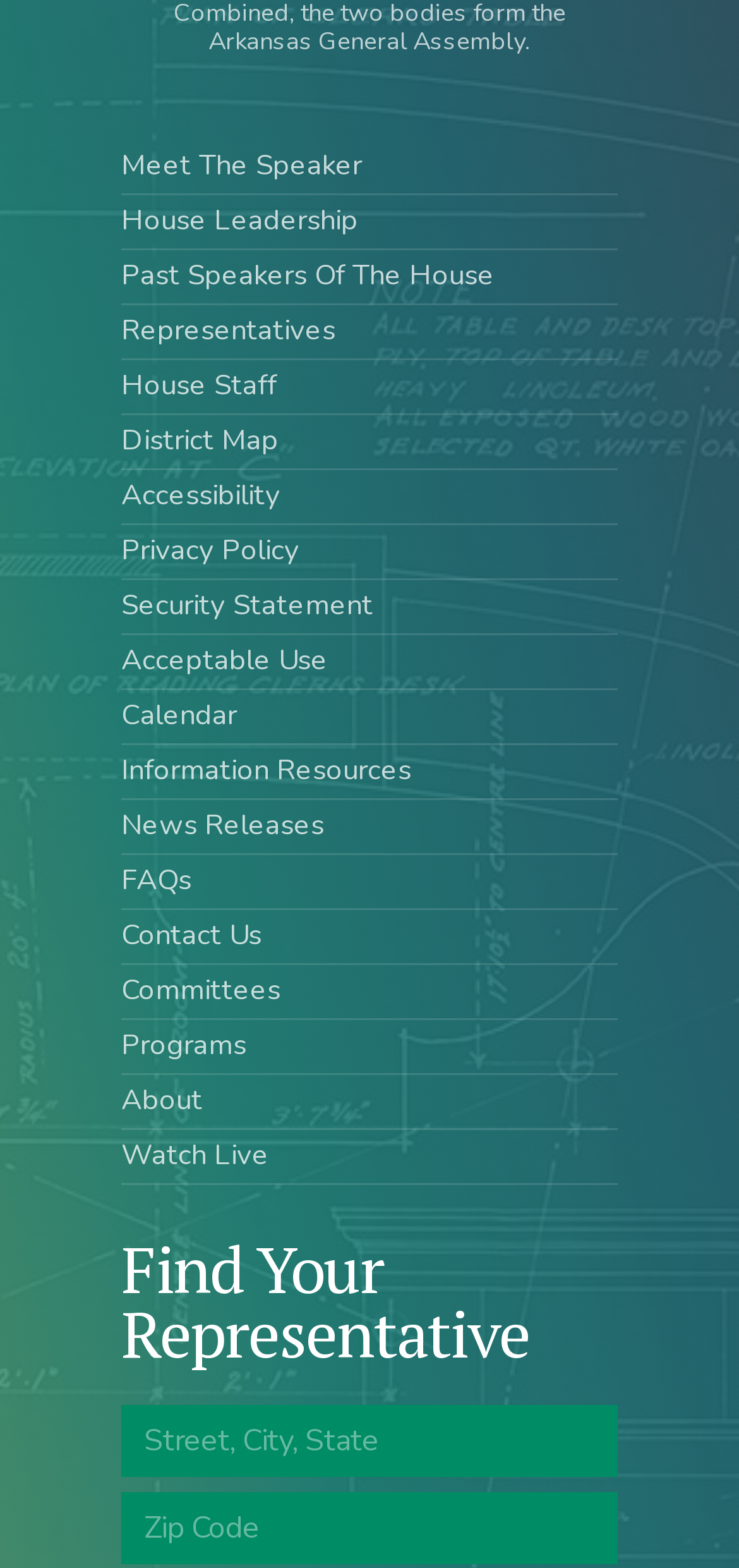Is the 'Privacy Policy' link located above the 'Security Statement' link?
Provide a one-word or short-phrase answer based on the image.

Yes